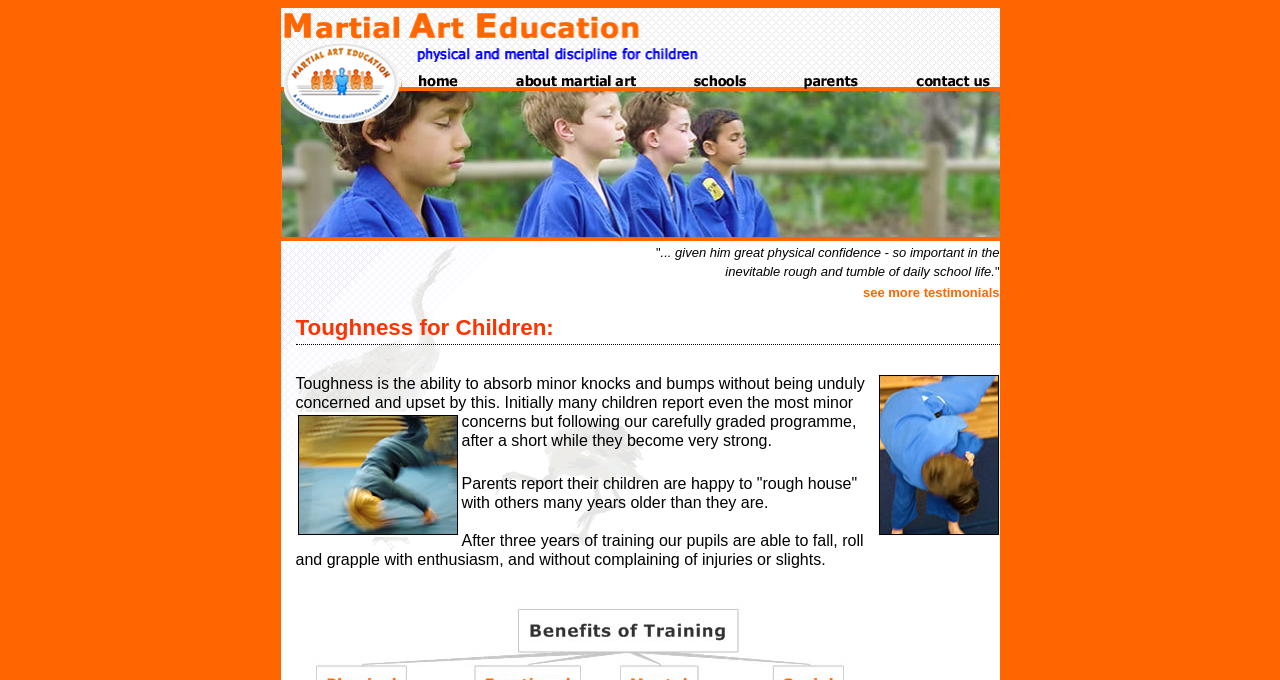Provide the bounding box for the UI element matching this description: "name="Nav_r2_c10"".

[0.711, 0.106, 0.781, 0.134]